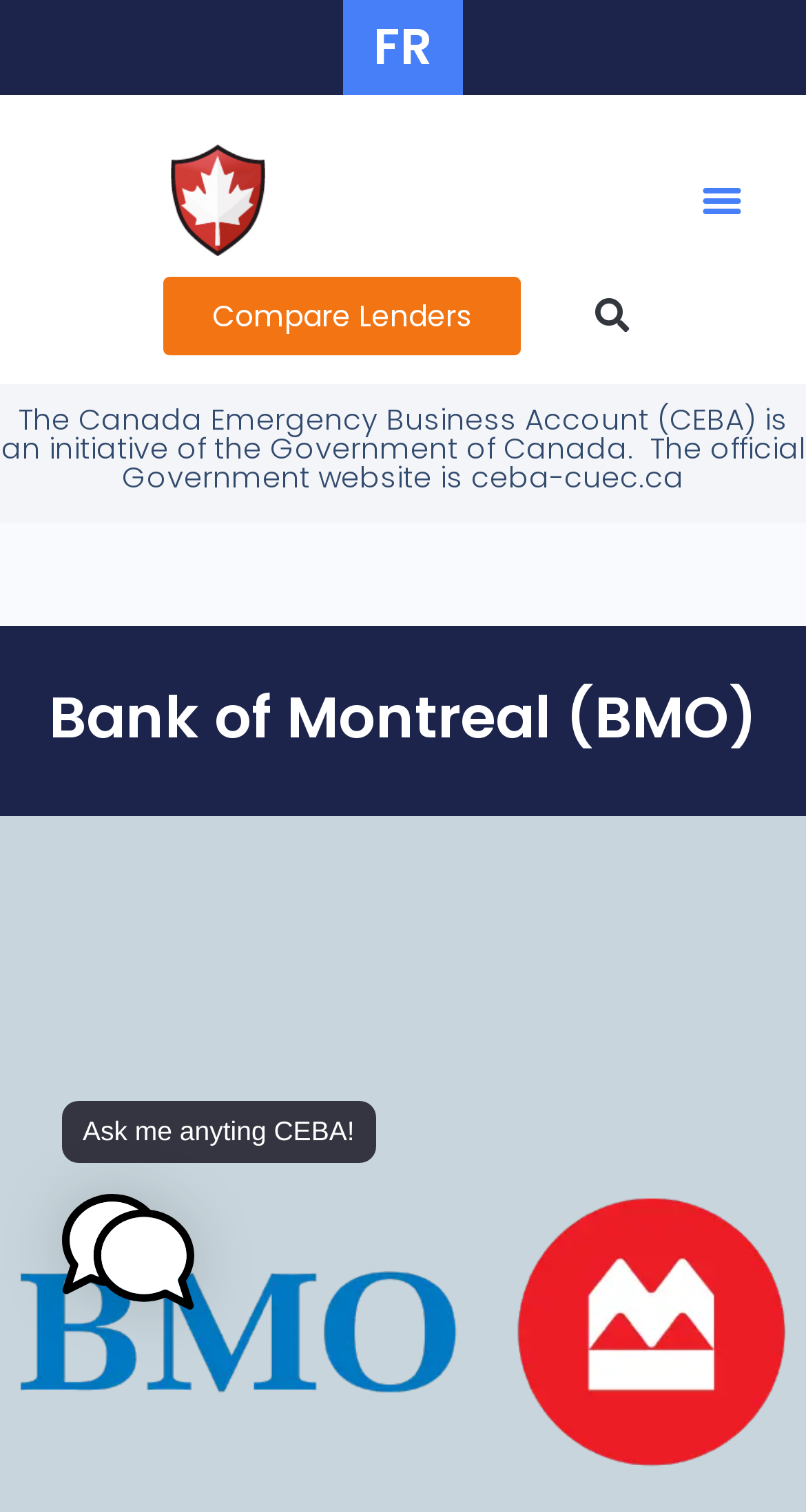Describe all visible elements and their arrangement on the webpage.

The webpage is about the Canada Emergency Business Account (CEBA) provided by the Bank of Montreal (BMO). At the top left corner, there is a CEBA logo, which is also a link. To the right of the logo, there is a menu toggle button. Below the logo, there is a link to "Compare Lenders". 

On the top right side, there is a search bar with a search button. Below the search bar, there is a paragraph of text that explains the CEBA initiative and provides a link to the official Government website. 

In the middle of the page, there is a prominent heading that reads "Bank of Montreal (BMO)". 

At the bottom of the page, there is a chatbot feature, which includes an AI chatbot avatar image and a text prompt that says "Ask me anything CEBA!".